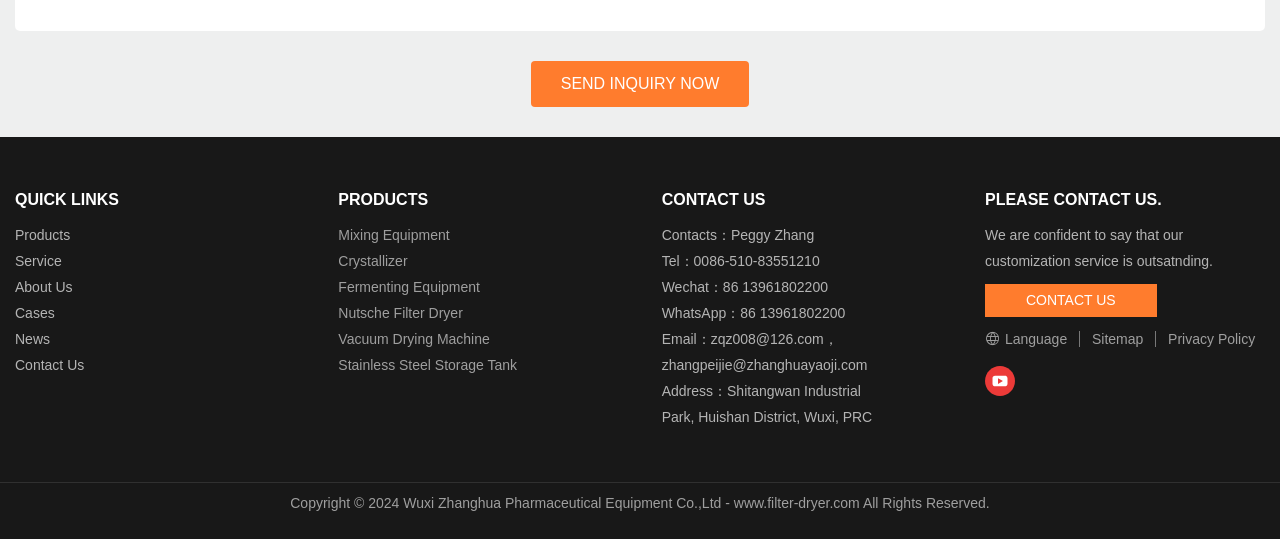Pinpoint the bounding box coordinates for the area that should be clicked to perform the following instruction: "Visit 'youtube' page".

[0.77, 0.68, 0.793, 0.735]